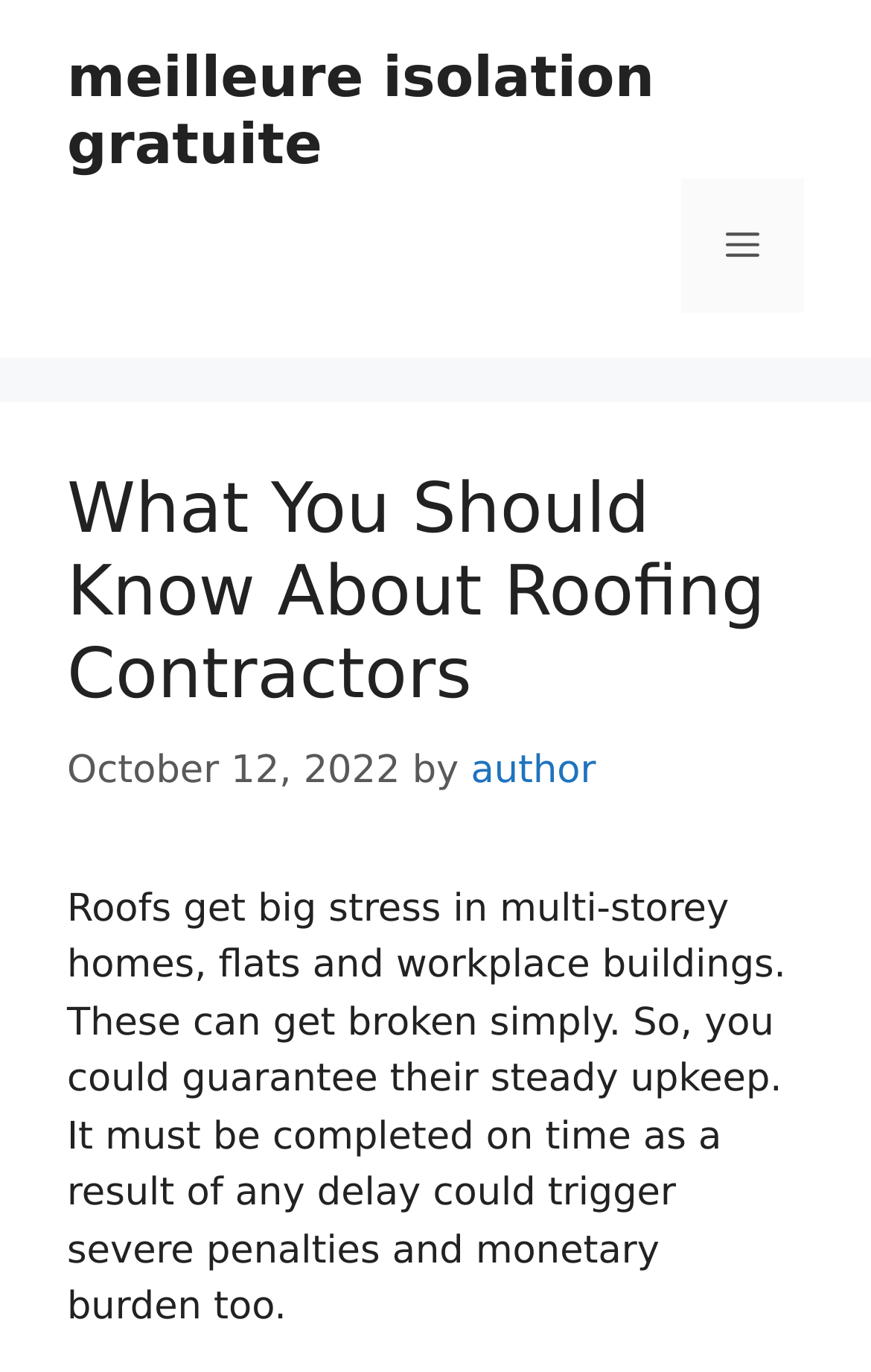Refer to the image and provide an in-depth answer to the question: 
What is the topic of the article?

The topic of the article can be determined by reading the heading 'What You Should Know About Roofing Contractors' which is located at the top of the webpage, indicating that the article is about roofing contractors.